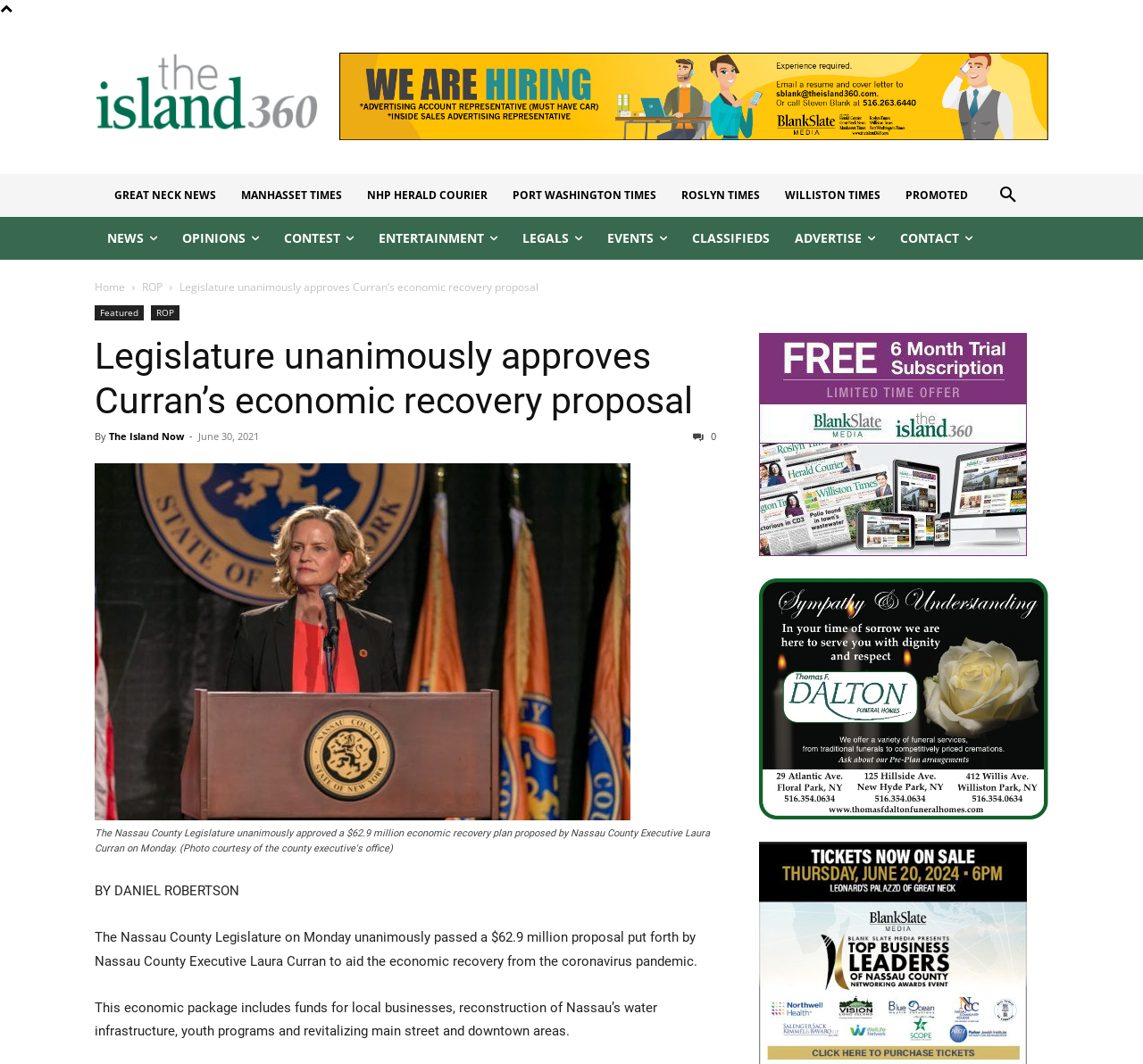Show the bounding box coordinates for the element that needs to be clicked to execute the following instruction: "Click the search button". Provide the coordinates in the form of four float numbers between 0 and 1, i.e., [left, top, right, bottom].

[0.863, 0.164, 0.901, 0.204]